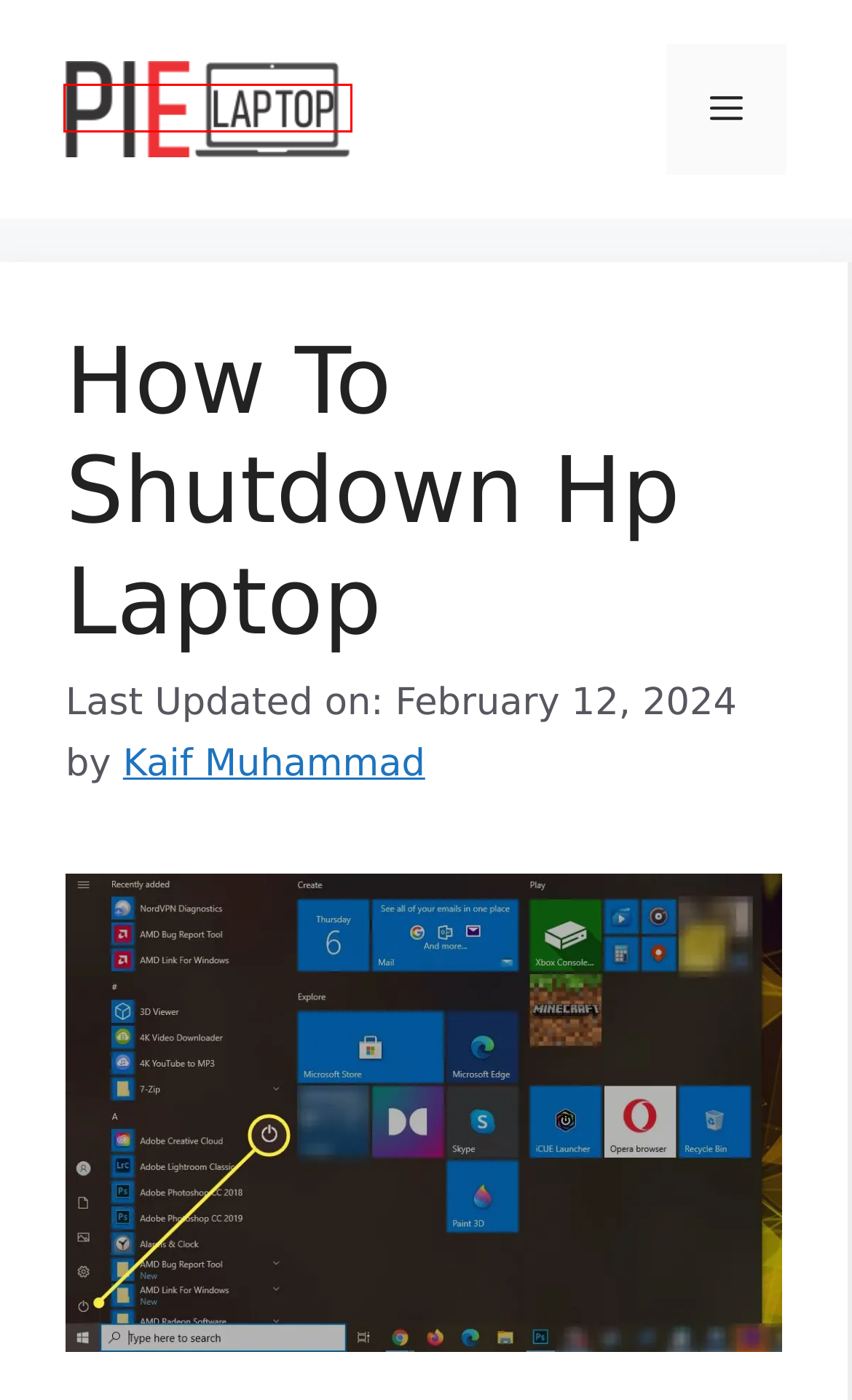Examine the screenshot of a webpage with a red bounding box around a UI element. Your task is to identify the webpage description that best corresponds to the new webpage after clicking the specified element. The given options are:
A. Best Docks For Laptops - PieLaptop
B. Best Display Resolution For Laptops - PieLaptop
C. PieLaptop - Laptop Reviews and Guides
D. How To - PieLaptop
E. Kaif Muhammad - PieLaptop
F. How To Reformat Laptop Windows 10 - PieLaptop
G. General Disclosure - PieLaptop
H. Best Engineering Laptops - PieLaptop

C